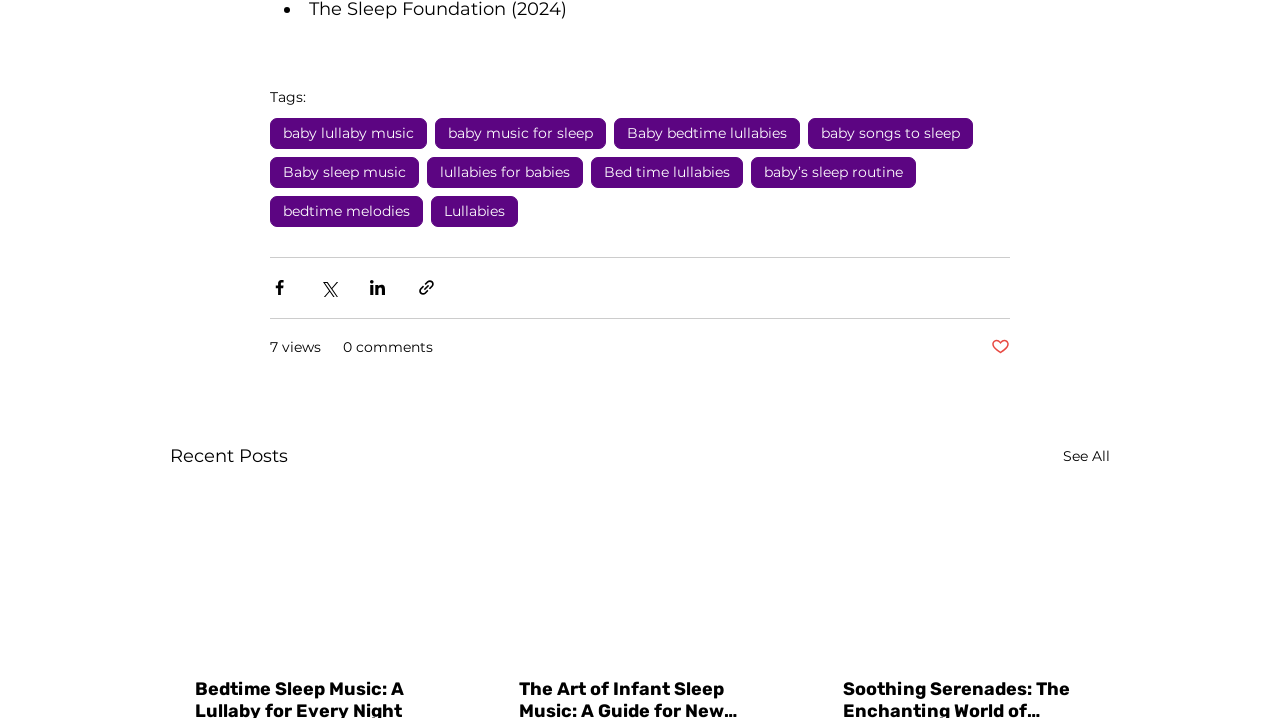Please identify the bounding box coordinates of the element that needs to be clicked to execute the following command: "Click on 'baby lullaby music'". Provide the bounding box using four float numbers between 0 and 1, formatted as [left, top, right, bottom].

[0.211, 0.164, 0.334, 0.207]